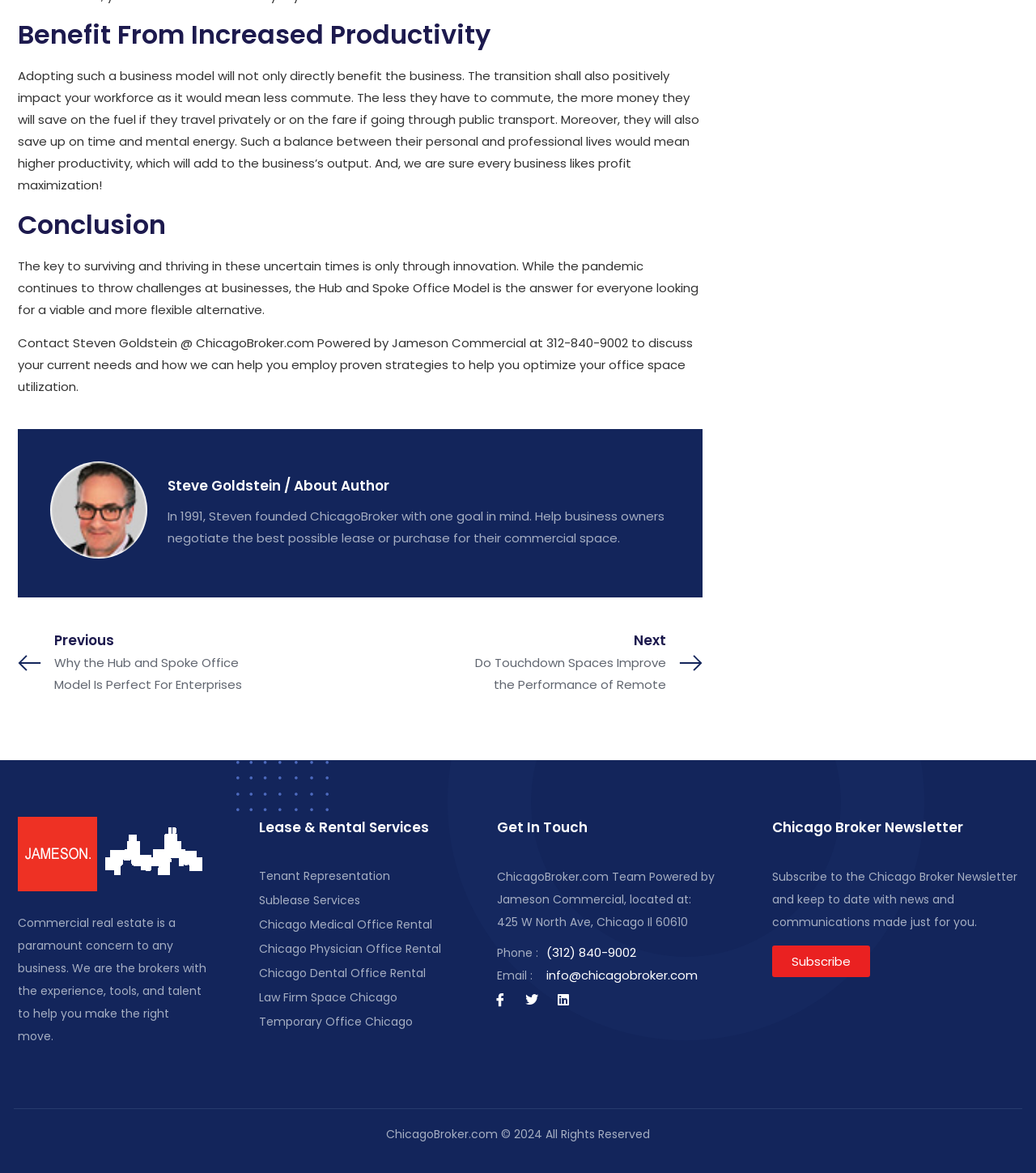What is the topic of the article?
Use the information from the image to give a detailed answer to the question.

The answer can be inferred from the content of the article, which discusses the benefits of adopting the Hub and Spoke Office Model, including increased productivity and profit maximization.